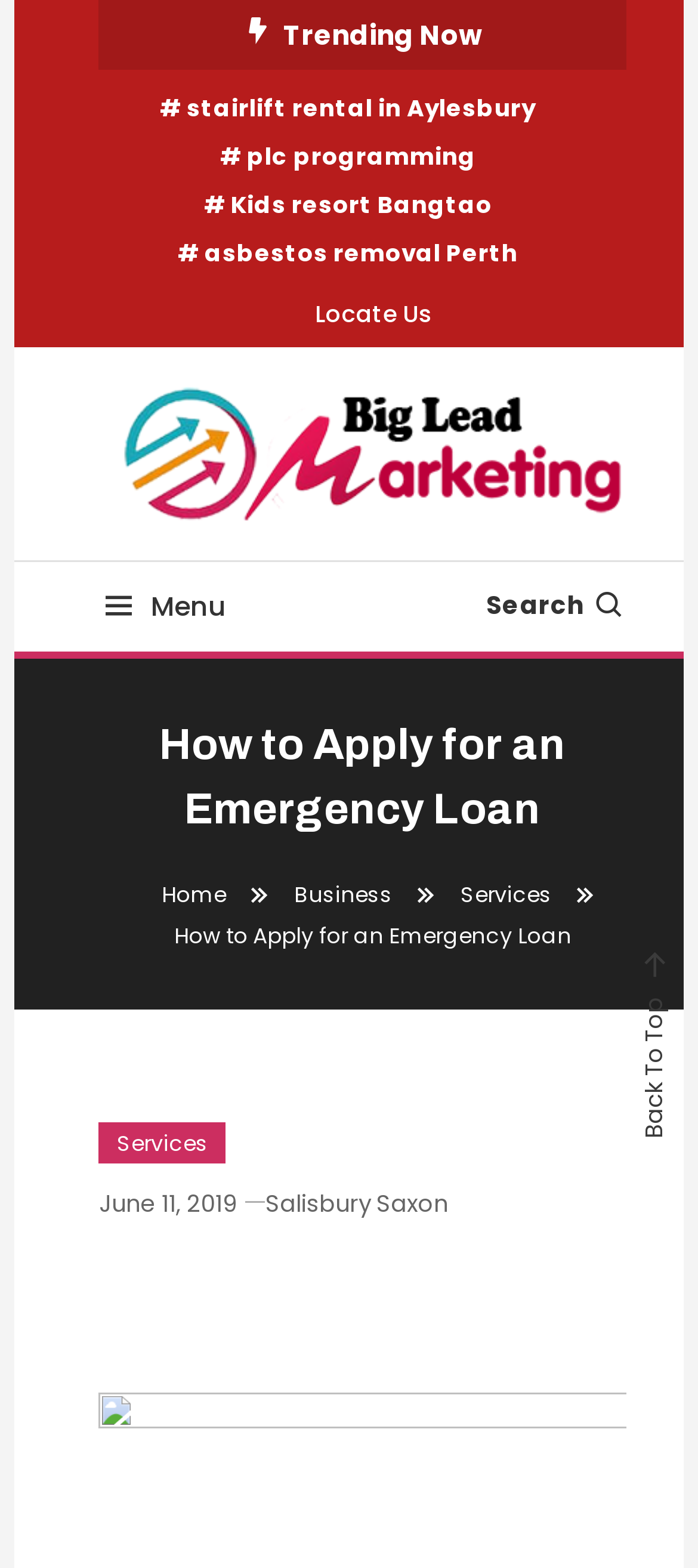Extract the bounding box of the UI element described as: "CLOUD TALKRADIO".

None